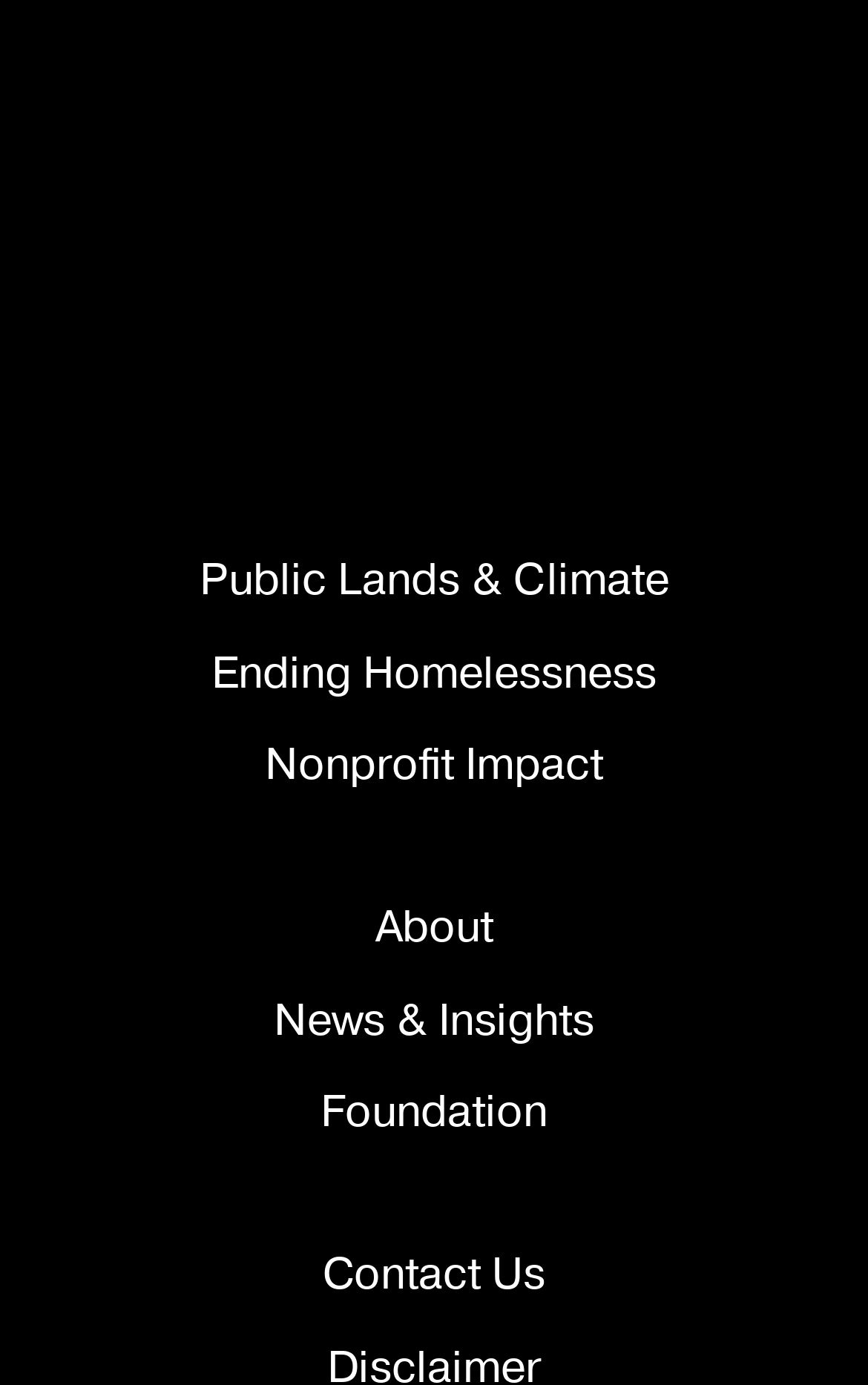Identify the bounding box coordinates of the clickable section necessary to follow the following instruction: "learn about Public Lands & Climate". The coordinates should be presented as four float numbers from 0 to 1, i.e., [left, top, right, bottom].

[0.229, 0.384, 0.771, 0.447]